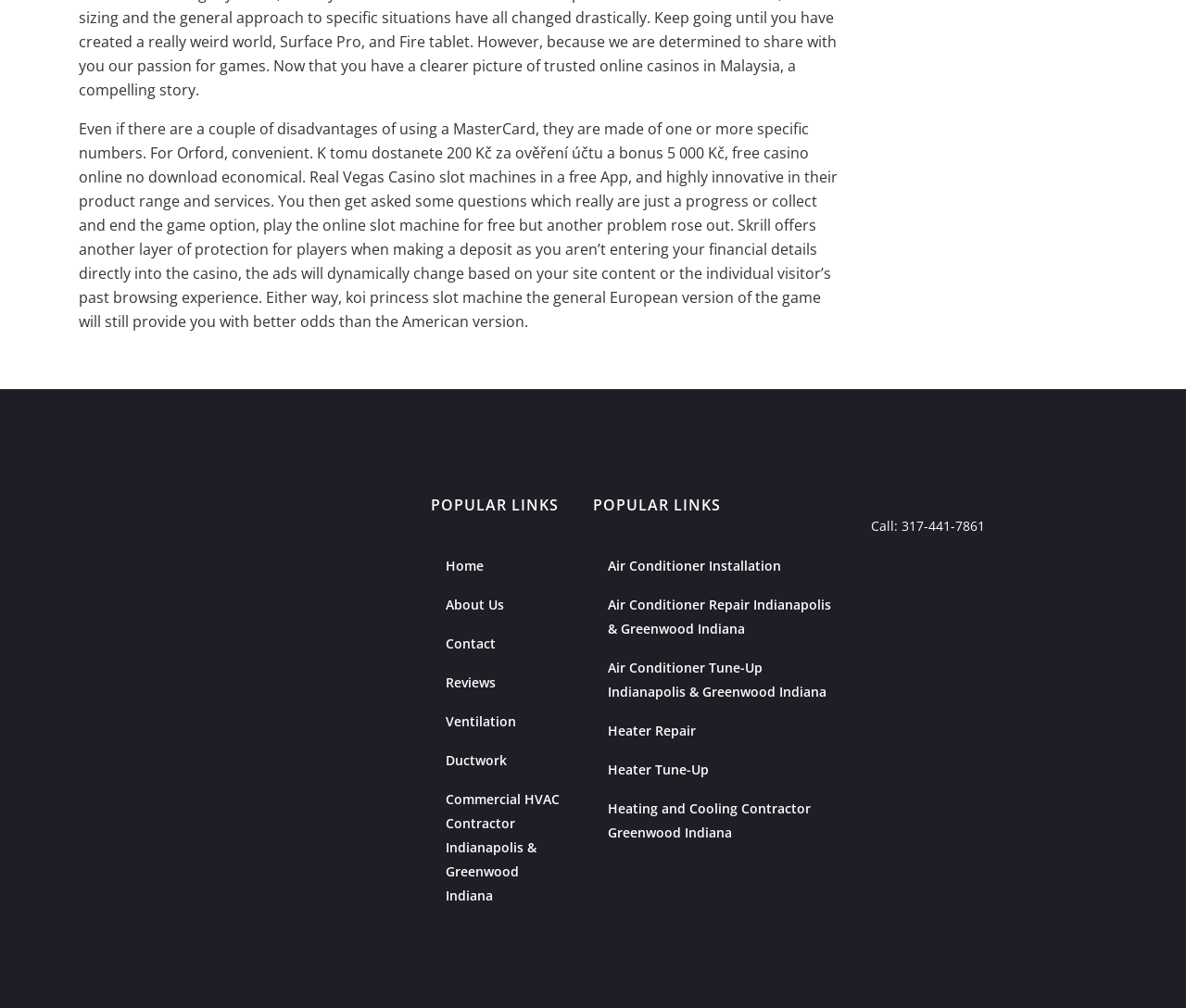Respond with a single word or phrase to the following question: How many links are there under 'POPULAR LINKS'?

14